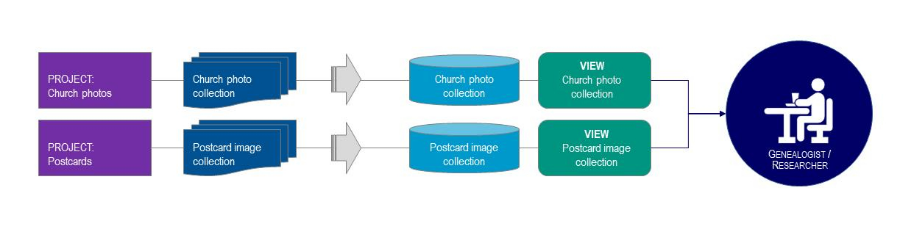Answer the question using only a single word or phrase: 
Who is the icon of a seated individual supposed to represent?

Genealogist / Researcher